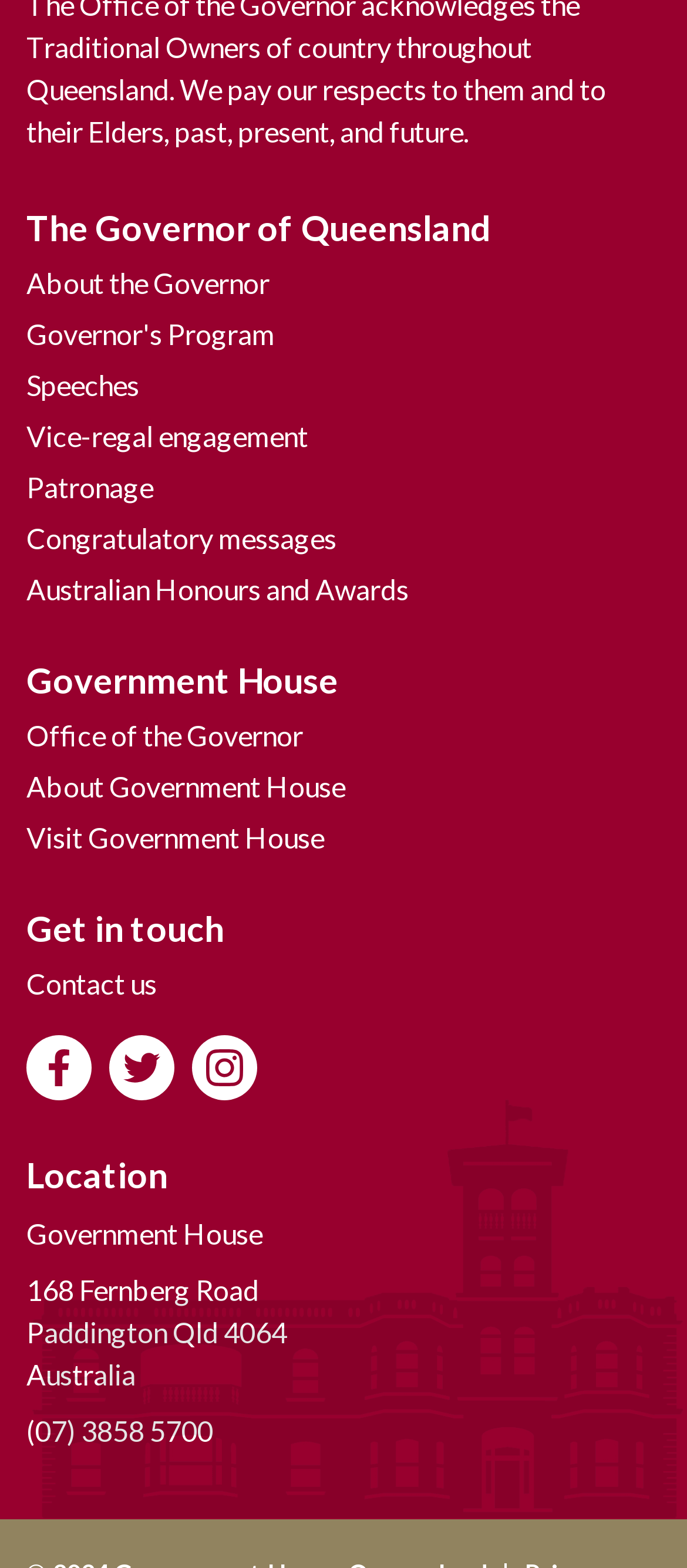What is the name of the official residence?
Answer the question with just one word or phrase using the image.

Government House